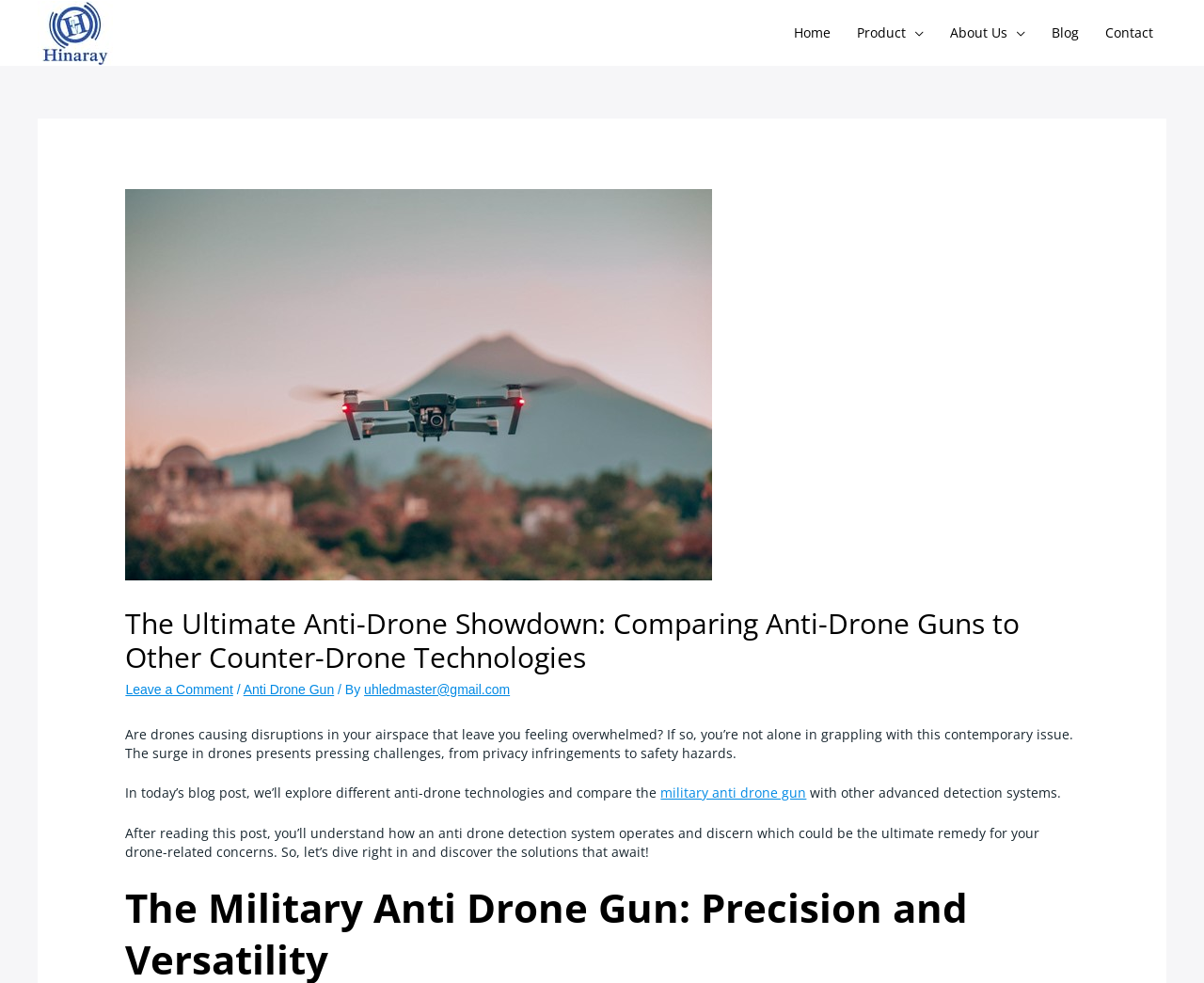Can you specify the bounding box coordinates for the region that should be clicked to fulfill this instruction: "Read the blog post about military anti drone gun".

[0.549, 0.798, 0.67, 0.816]